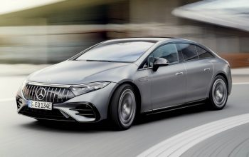Please answer the following question using a single word or phrase: 
Where is the car being driven?

Urban setting